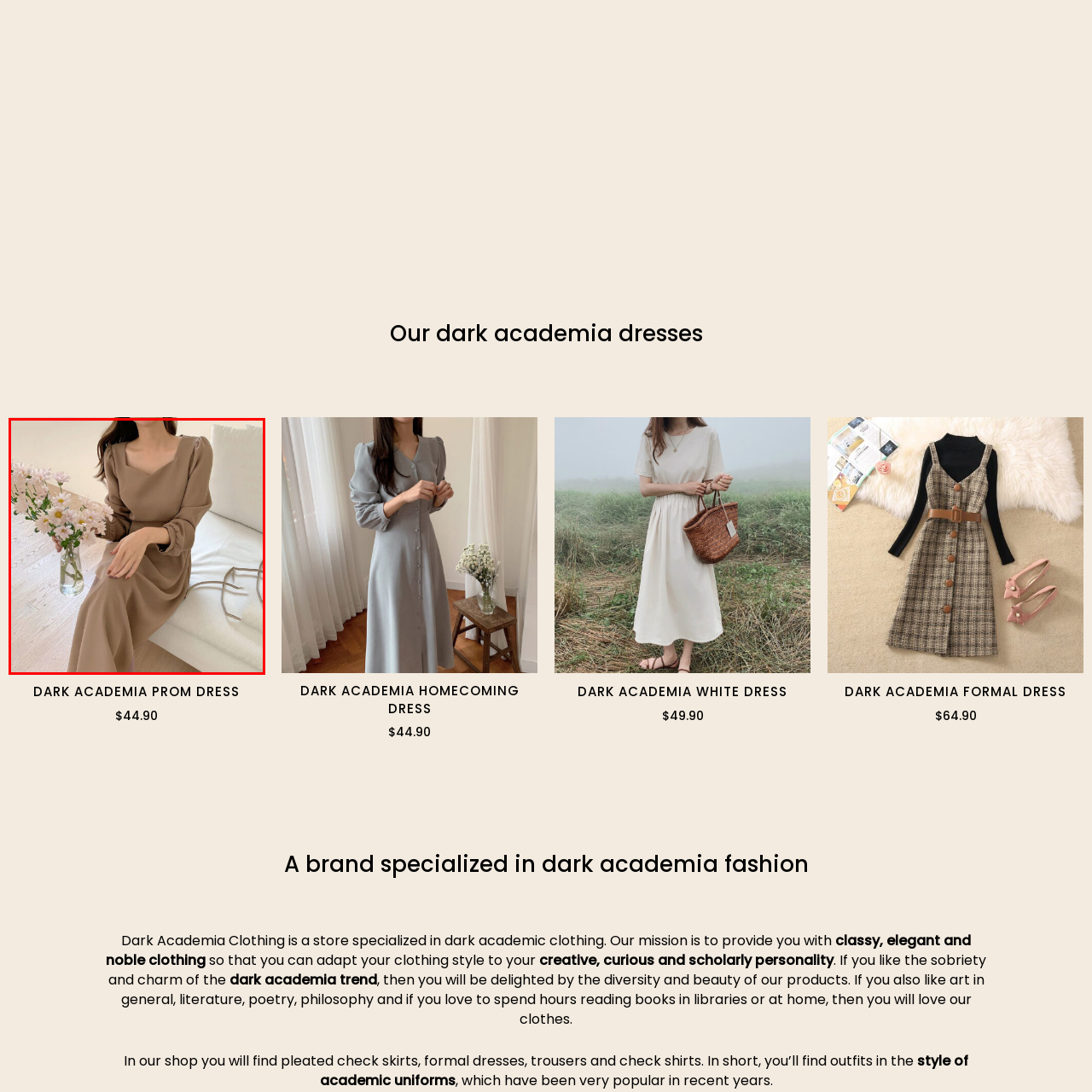What is the color of the wooden floor in the setting?
Observe the image within the red bounding box and give a detailed and thorough answer to the question.

The caption describes the setting as having a 'light-colored wooden floor', which suggests that the floor is not dark or heavily stained, but rather has a light or pale color.